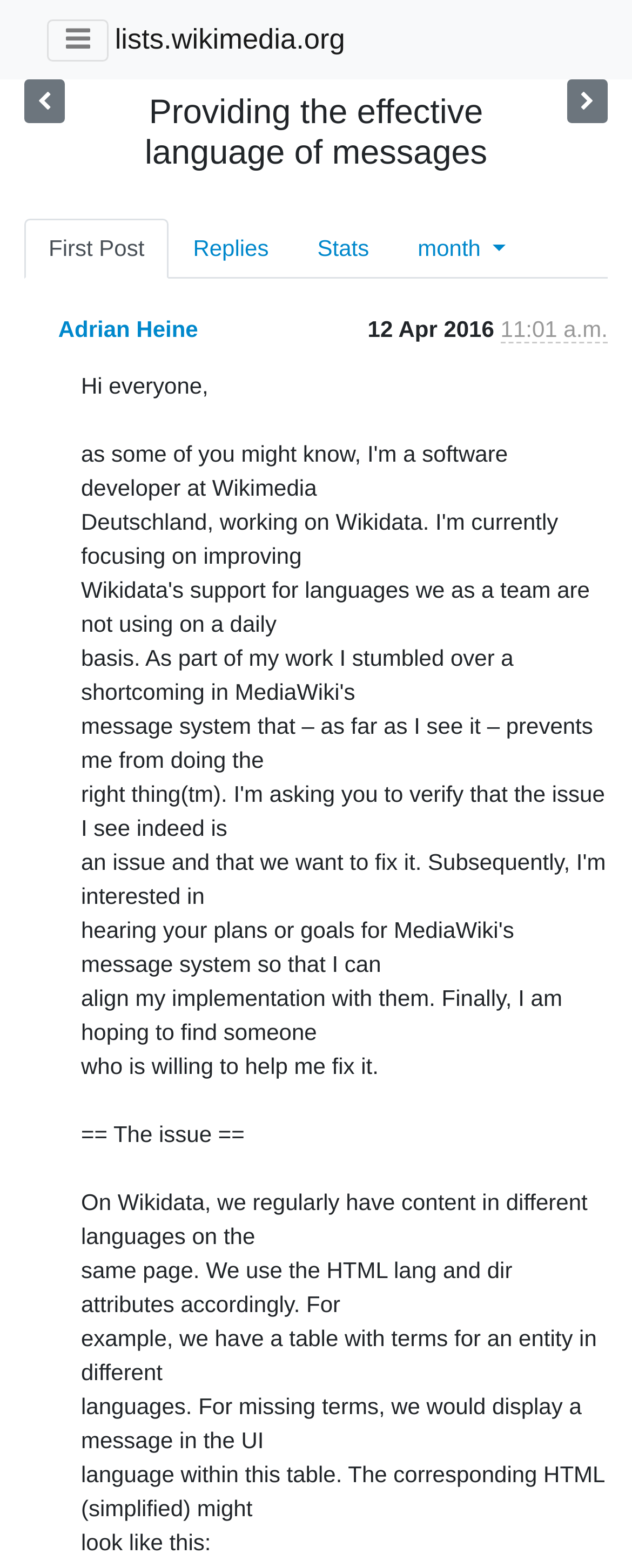How many columns are in the table layout?
Please use the visual content to give a single word or phrase answer.

1